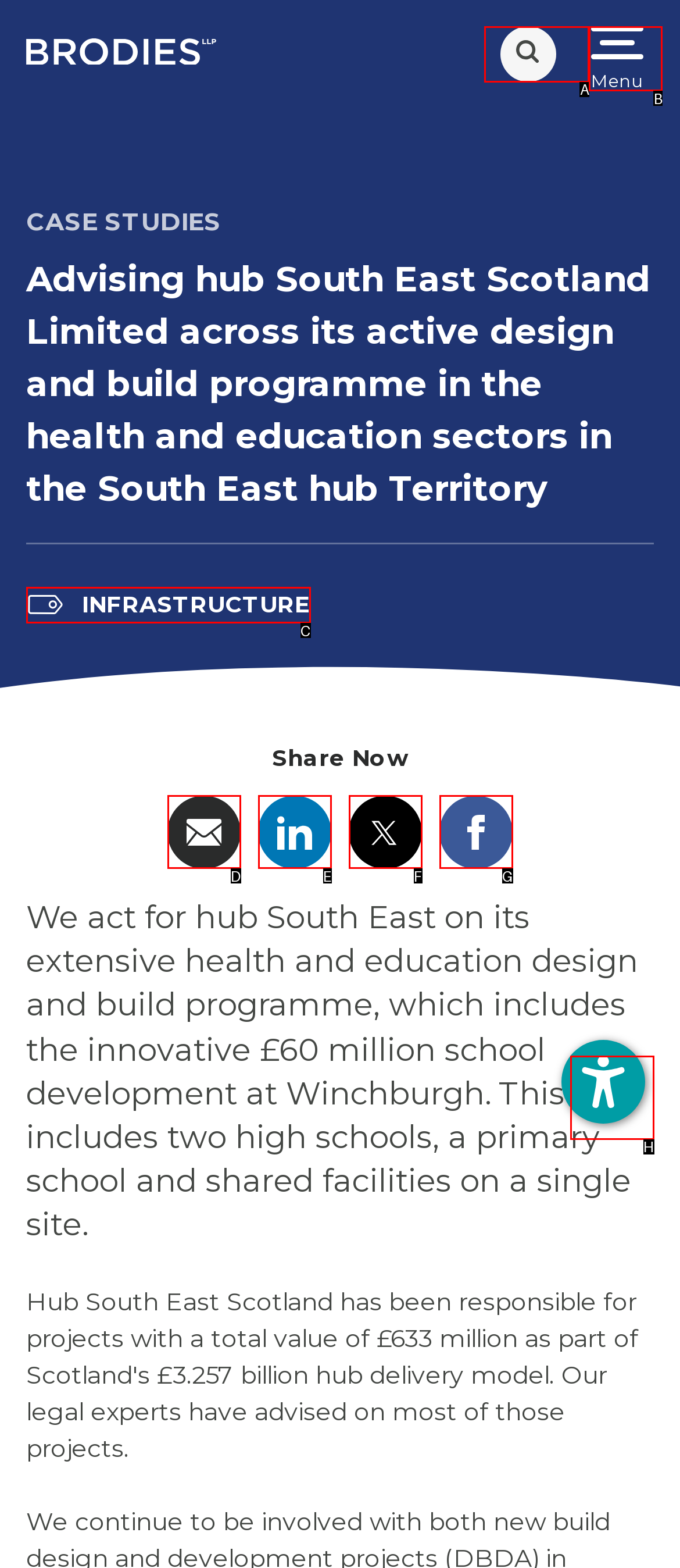Identify the option that corresponds to the description: New. Provide only the letter of the option directly.

None